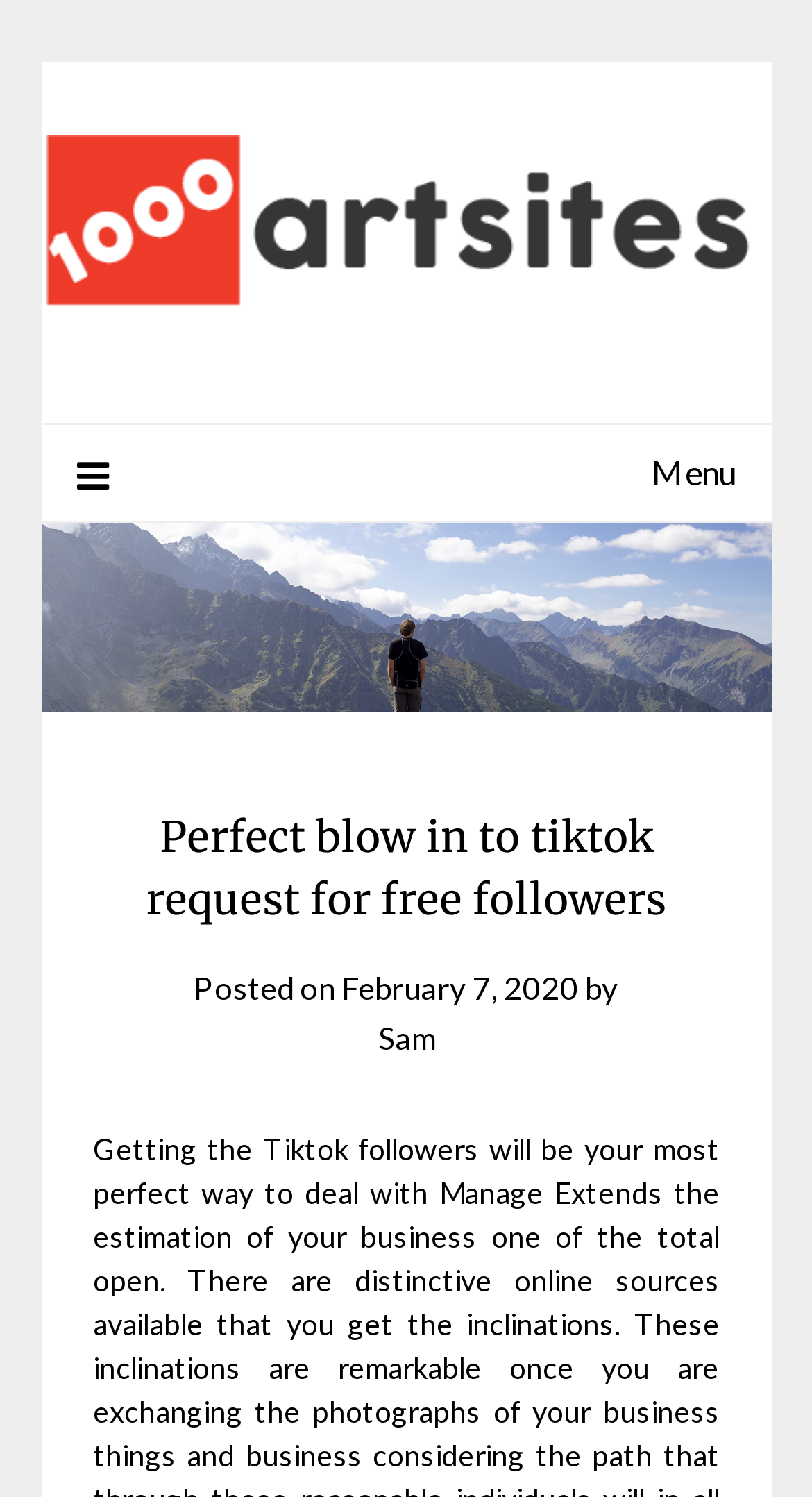What is the position of the 'Day Trial' link?
Refer to the image and provide a one-word or short phrase answer.

Top